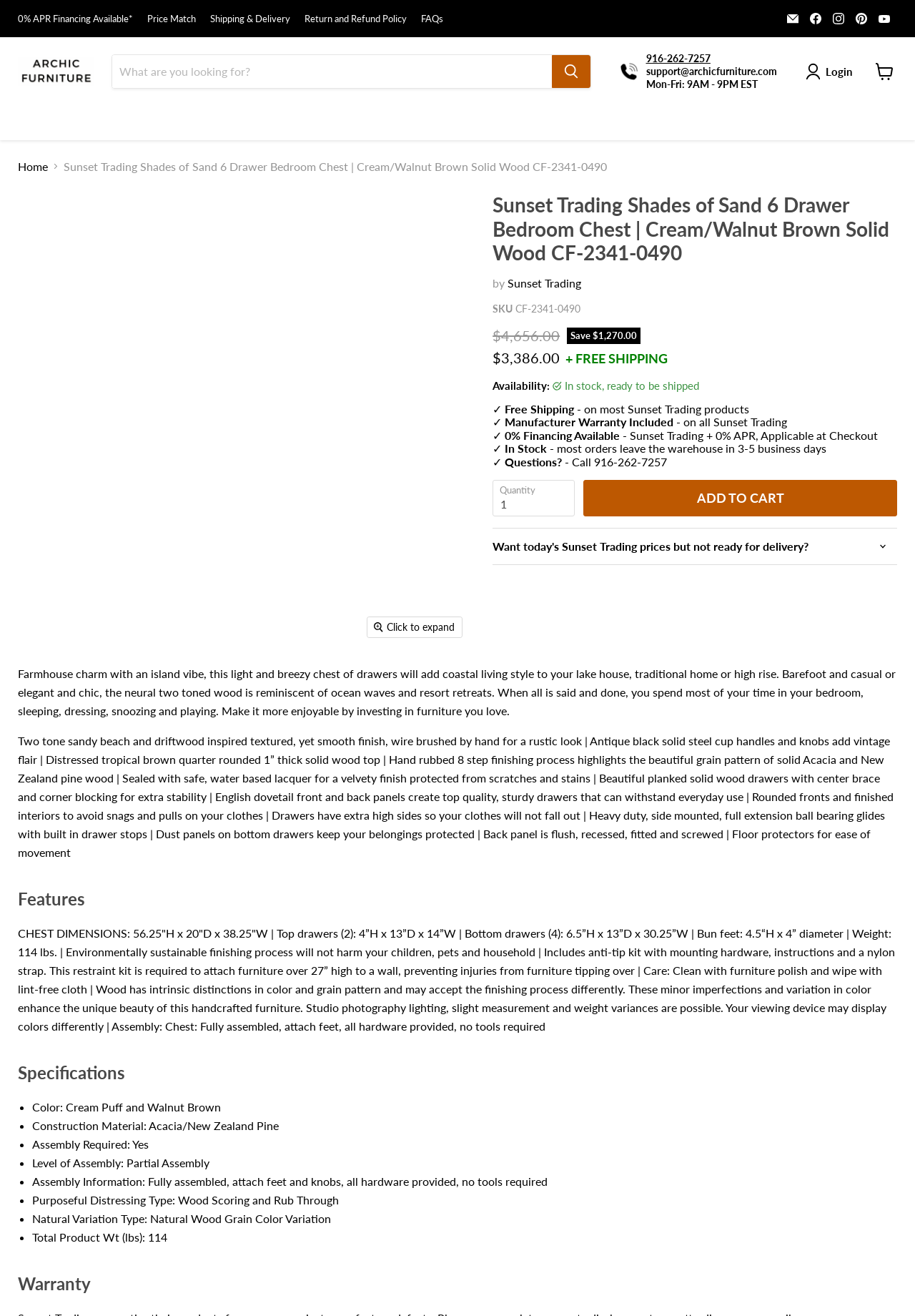Determine the main headline of the webpage and provide its text.

Sunset Trading Shades of Sand 6 Drawer Bedroom Chest | Cream/Walnut Brown Solid Wood CF-2341-0490